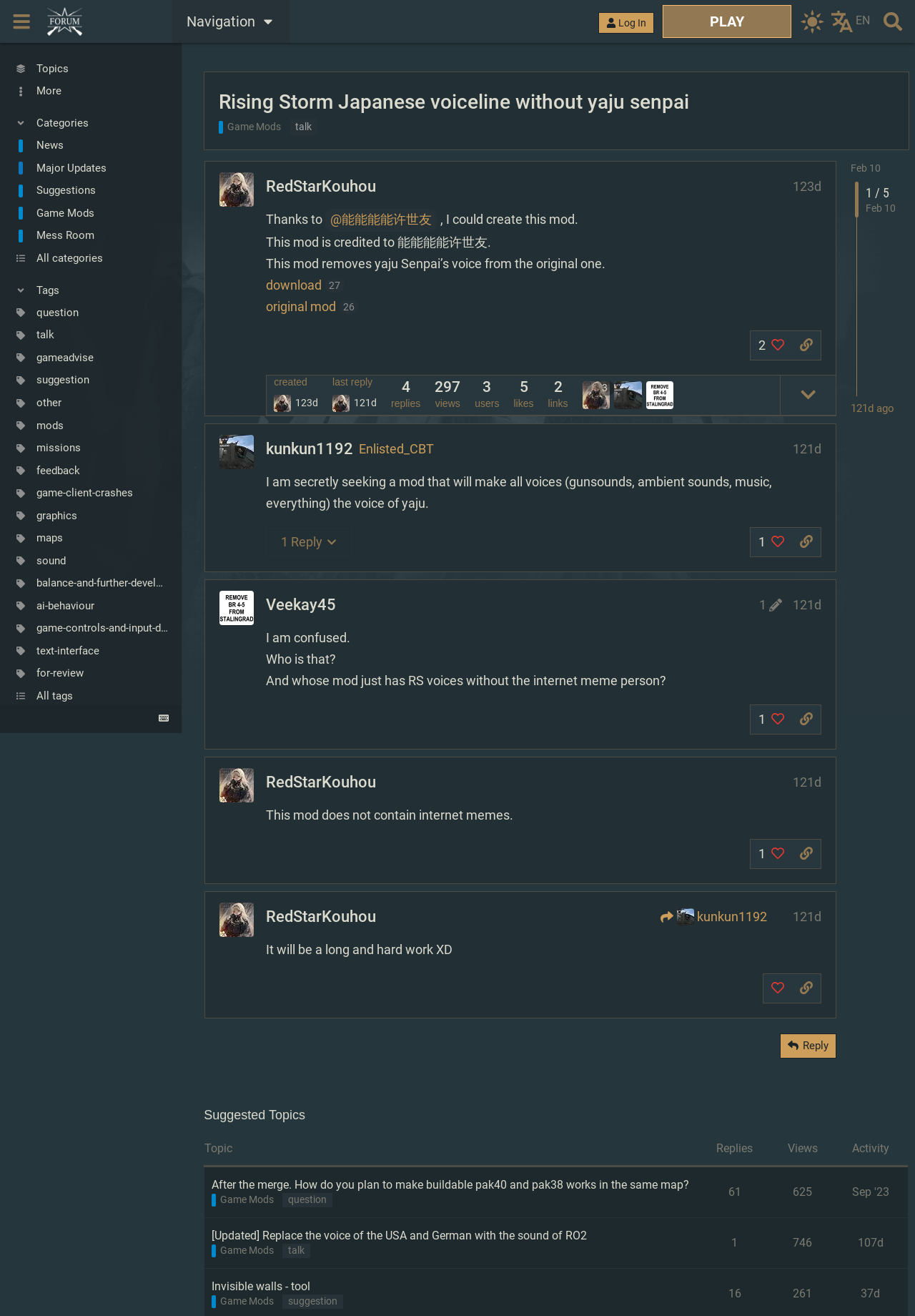Extract the top-level heading from the webpage and provide its text.

Rising Storm Japanese voiceline without yaju senpai